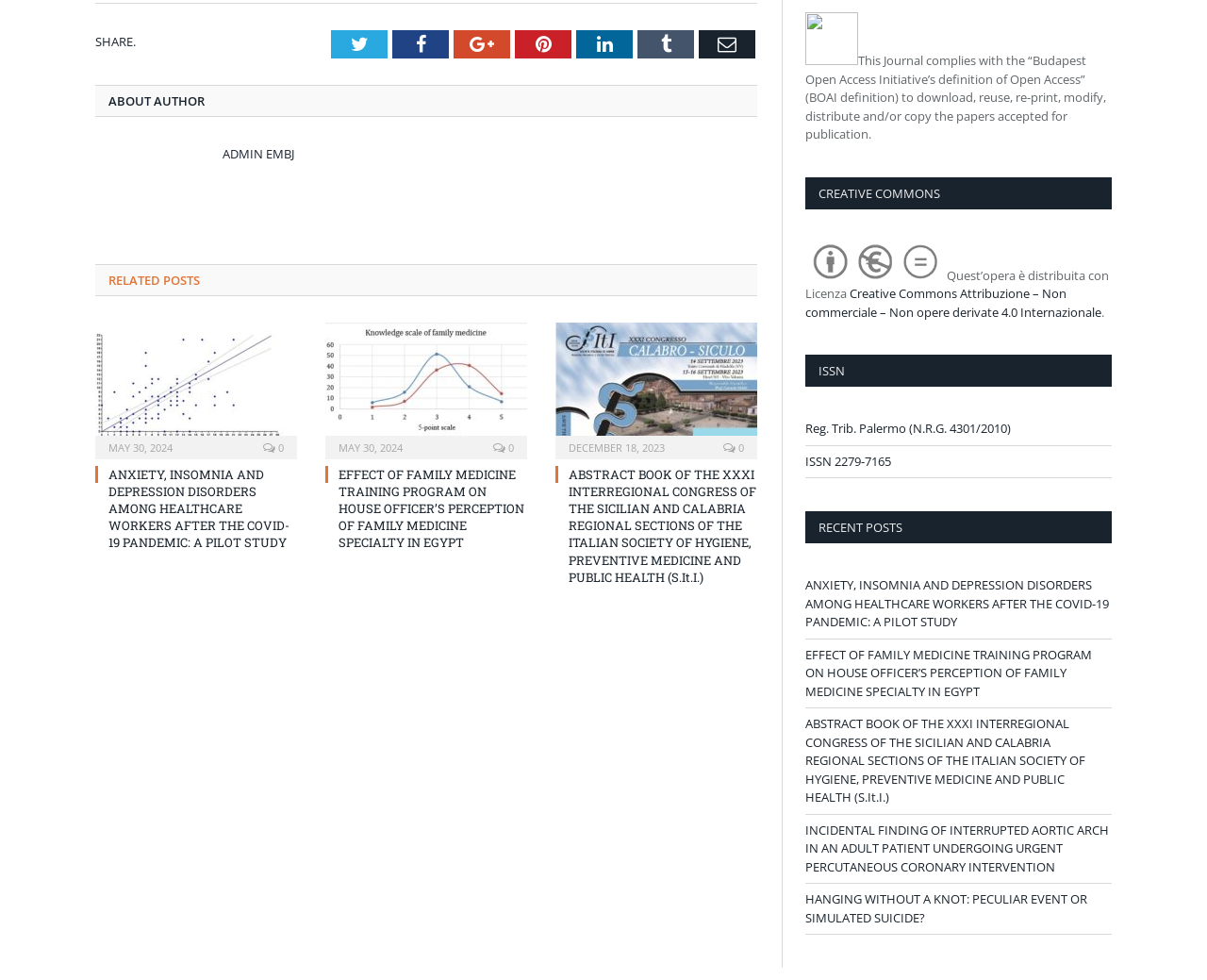Give a one-word or short phrase answer to the question: 
What is the license under which the papers are distributed?

Creative Commons